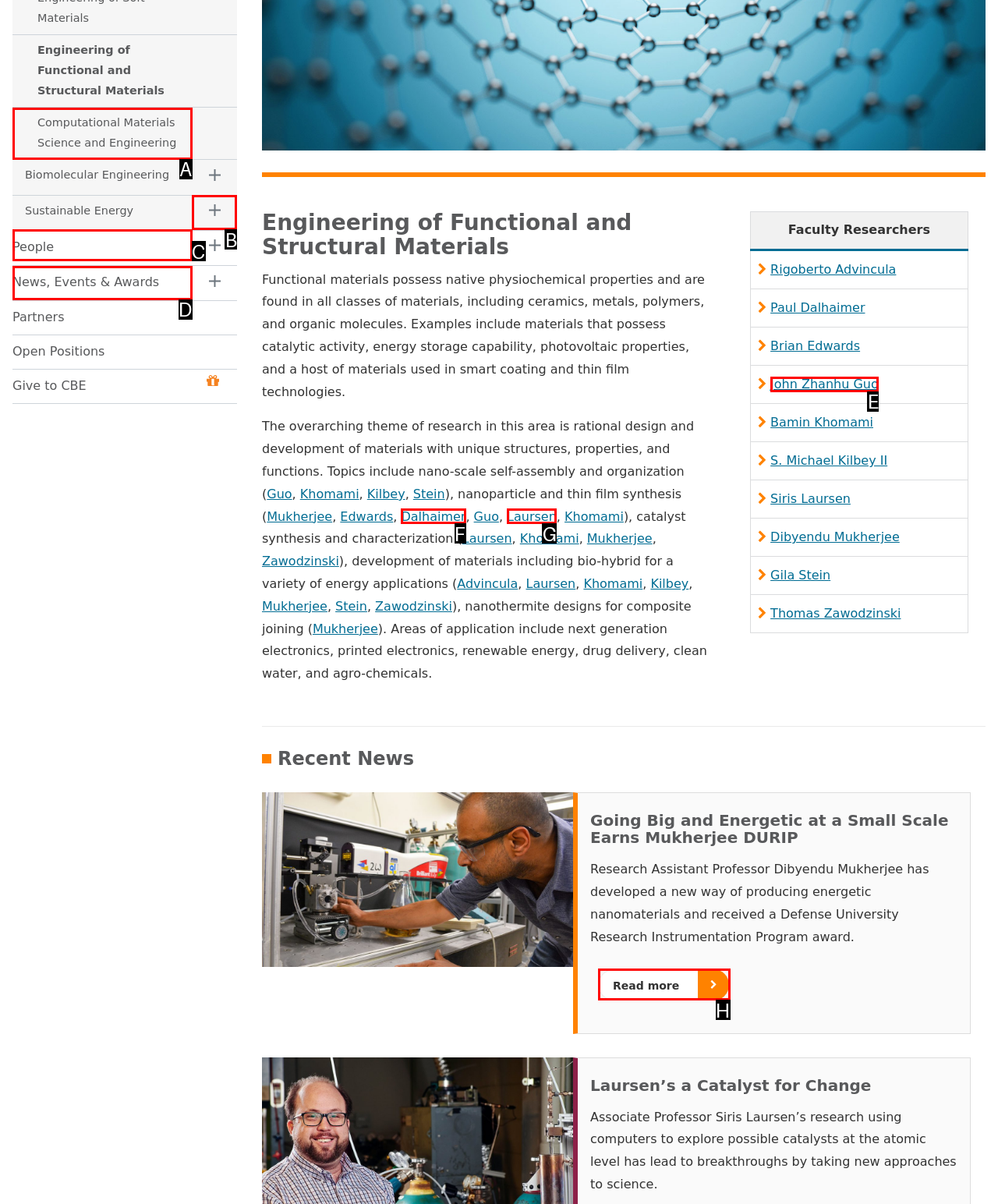Identify which HTML element matches the description: News, Events & Awards
Provide your answer in the form of the letter of the correct option from the listed choices.

D